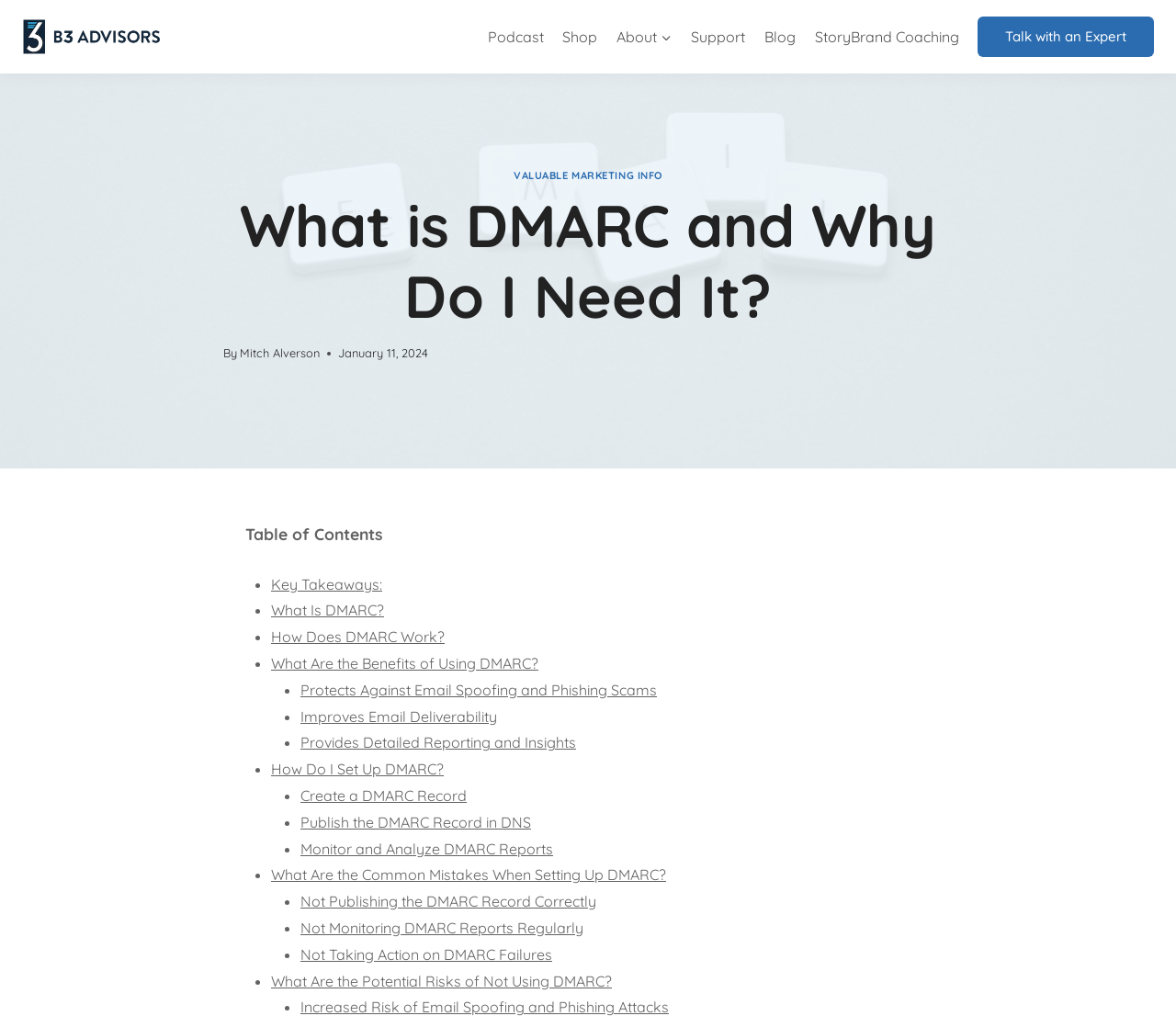Analyze the image and provide a detailed answer to the question: What is the topic of this webpage?

Based on the webpage's title 'What is DMARC and Why Do I Need It?' and the content of the webpage, it is clear that the topic of this webpage is DMARC, which stands for Domain-based Message Authentication, Reporting.